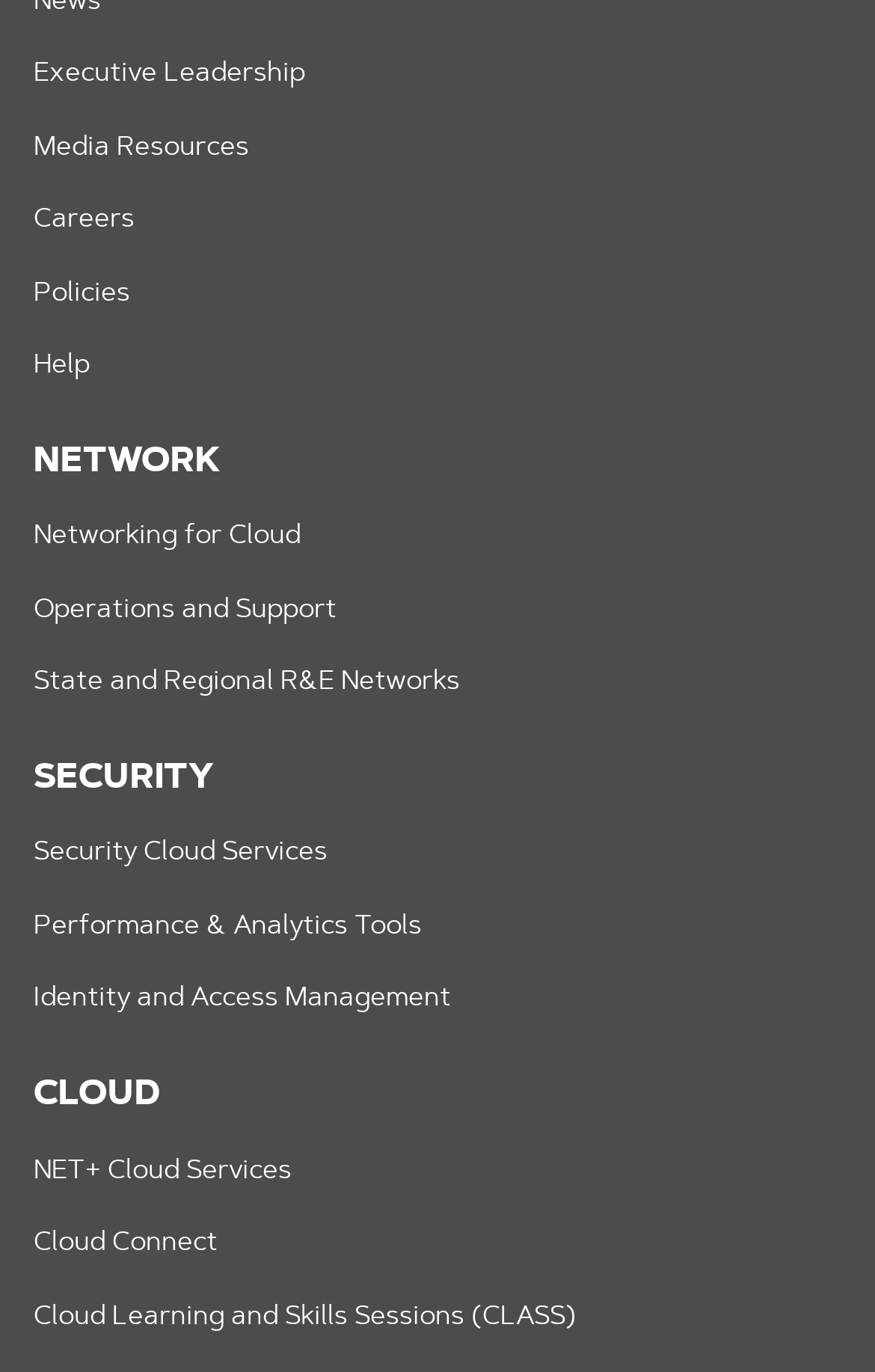Please identify the bounding box coordinates of the area that needs to be clicked to follow this instruction: "visit Facebook".

None